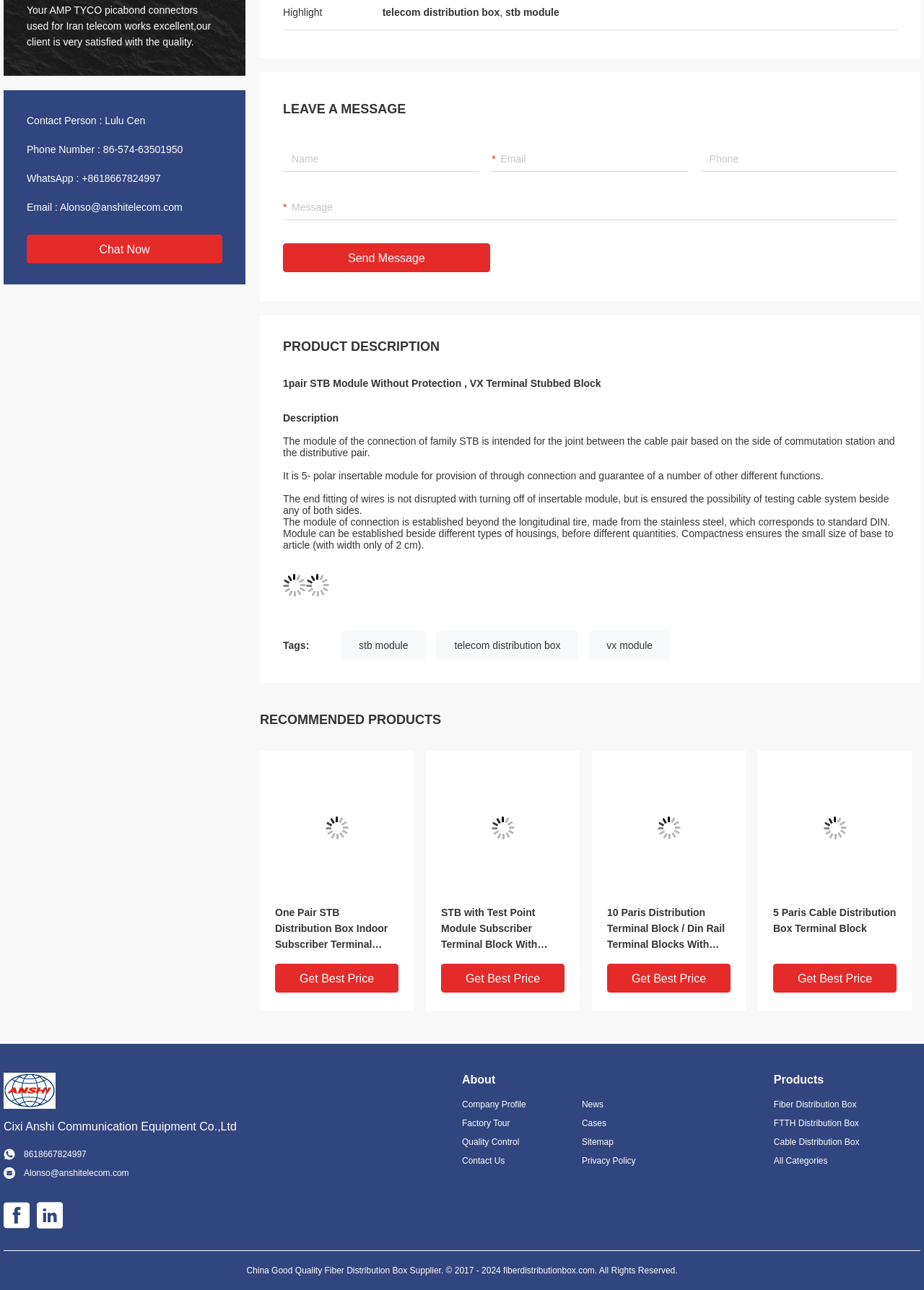Given the element description telecom distribution box, predict the bounding box coordinates for the UI element in the webpage screenshot. The format should be (top-left x, top-left y, bottom-right x, bottom-right y), and the values should be between 0 and 1.

[0.472, 0.489, 0.626, 0.511]